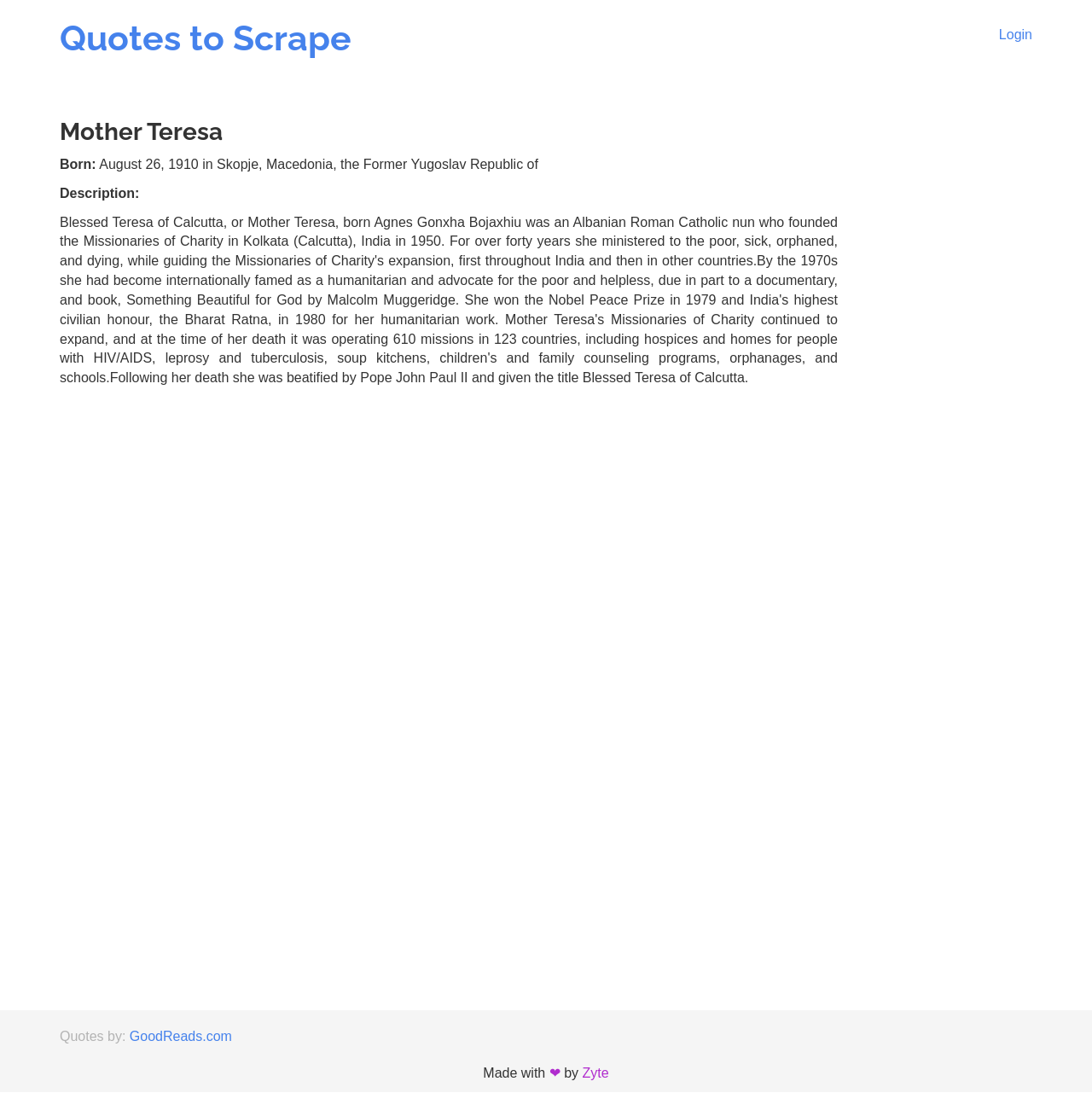Please reply with a single word or brief phrase to the question: 
What symbol is used to represent 'Made with'?

❤